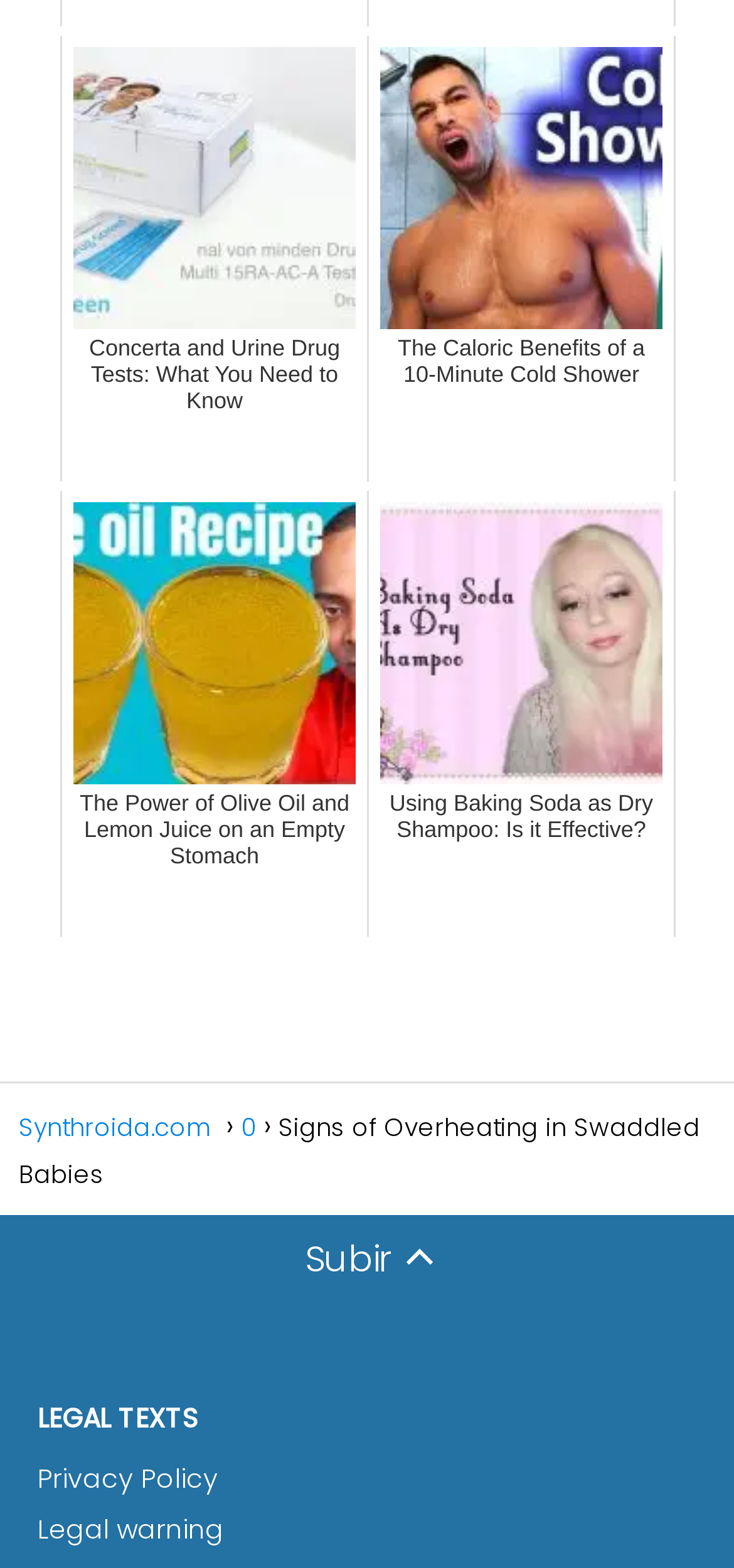Bounding box coordinates are specified in the format (top-left x, top-left y, bottom-right x, bottom-right y). All values are floating point numbers bounded between 0 and 1. Please provide the bounding box coordinate of the region this sentence describes: Privacy Policy

[0.051, 0.931, 0.297, 0.955]